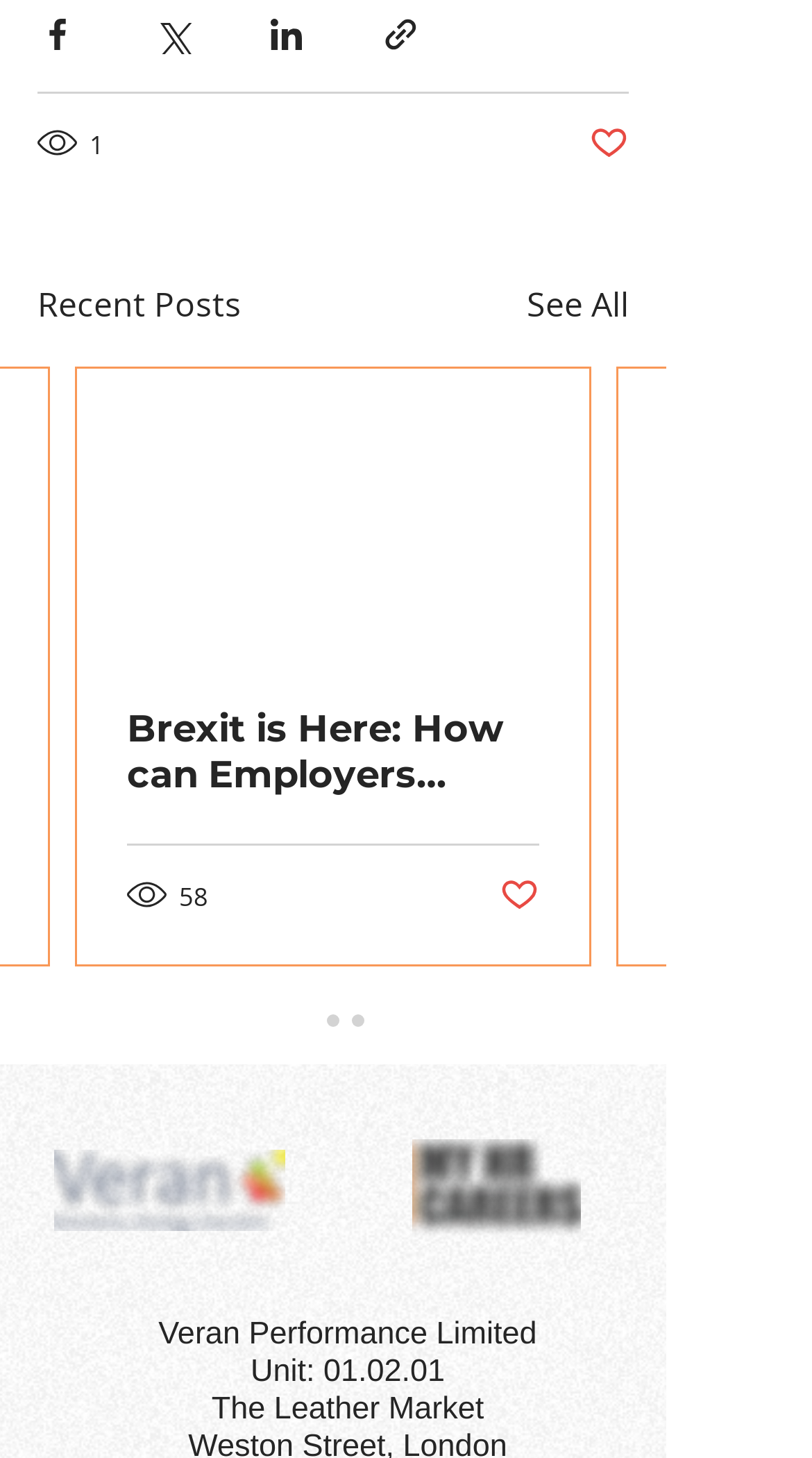Please identify the bounding box coordinates of the clickable region that I should interact with to perform the following instruction: "View recent posts". The coordinates should be expressed as four float numbers between 0 and 1, i.e., [left, top, right, bottom].

[0.046, 0.191, 0.297, 0.225]